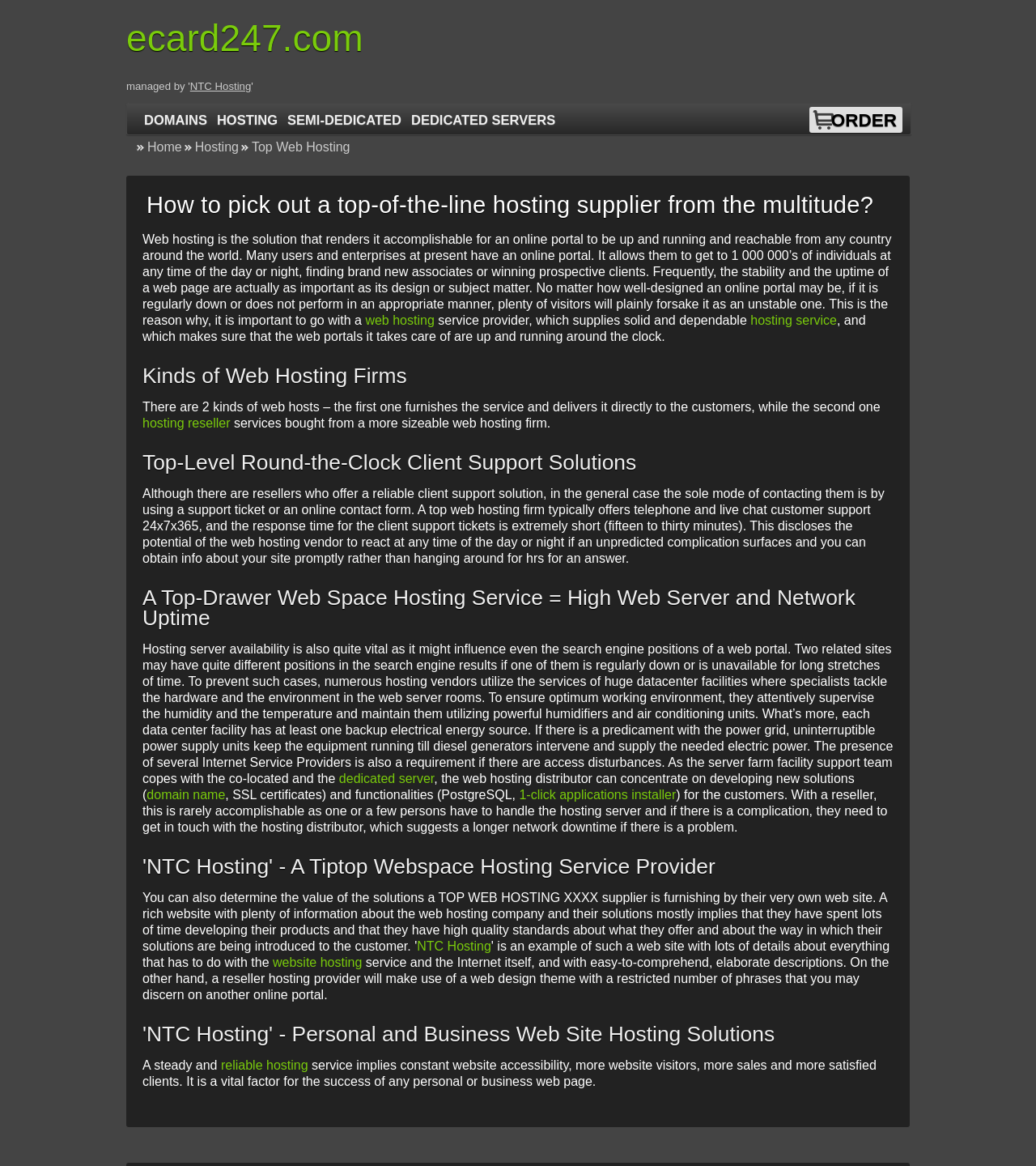Pinpoint the bounding box coordinates for the area that should be clicked to perform the following instruction: "Read about 'Top Web Hosting'".

[0.243, 0.12, 0.338, 0.132]